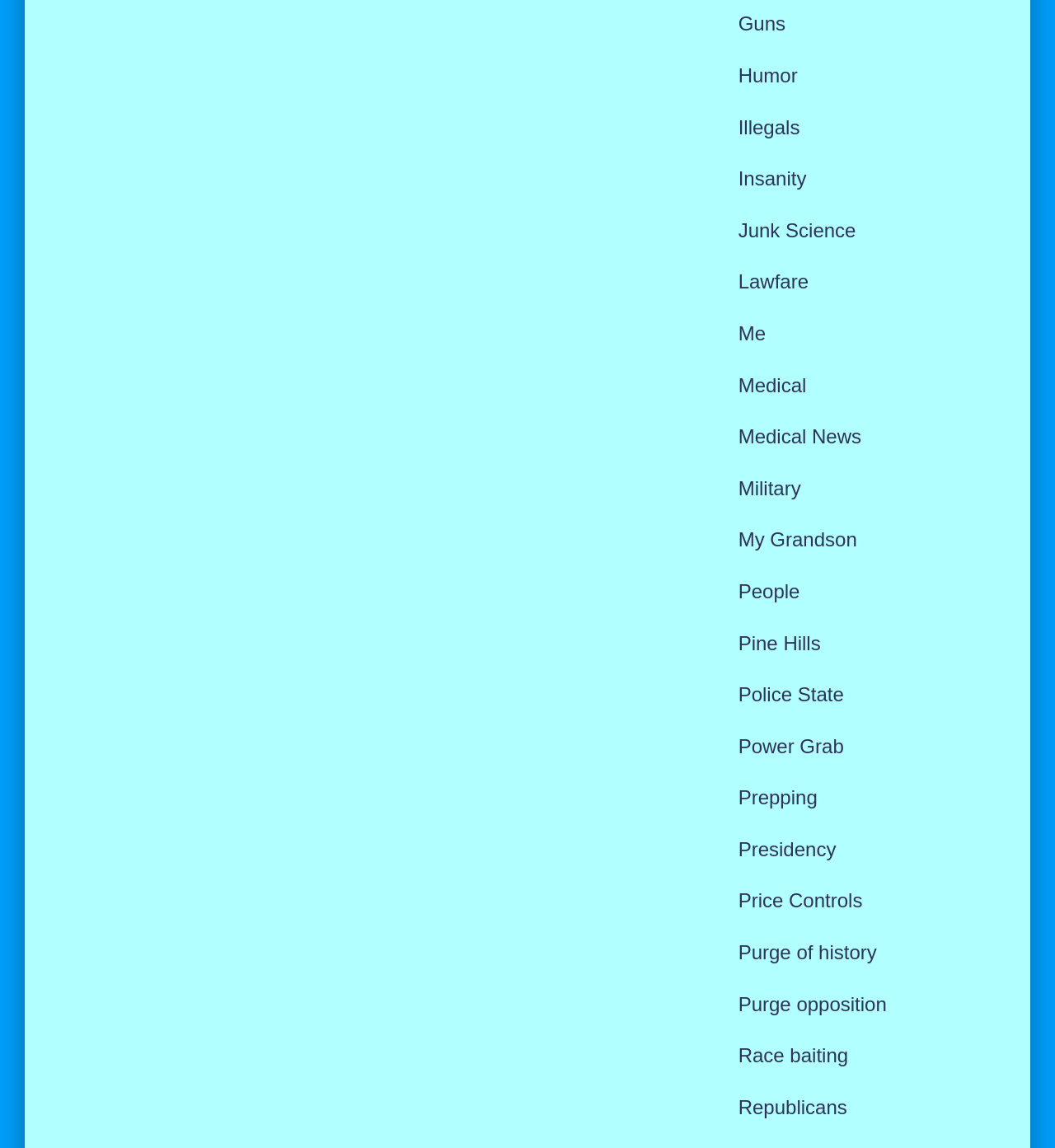Predict the bounding box coordinates of the area that should be clicked to accomplish the following instruction: "Read about the Presidency". The bounding box coordinates should consist of four float numbers between 0 and 1, i.e., [left, top, right, bottom].

[0.7, 0.73, 0.793, 0.749]